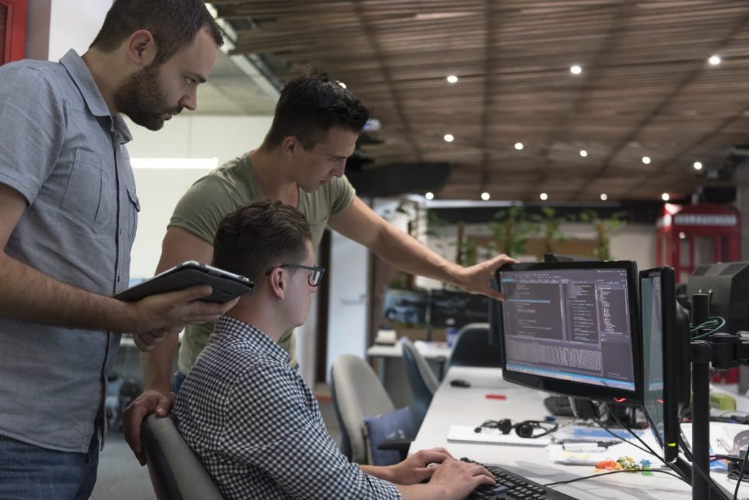Respond to the question below with a concise word or phrase:
What is the design focus of the office layout?

Collaboration and productivity